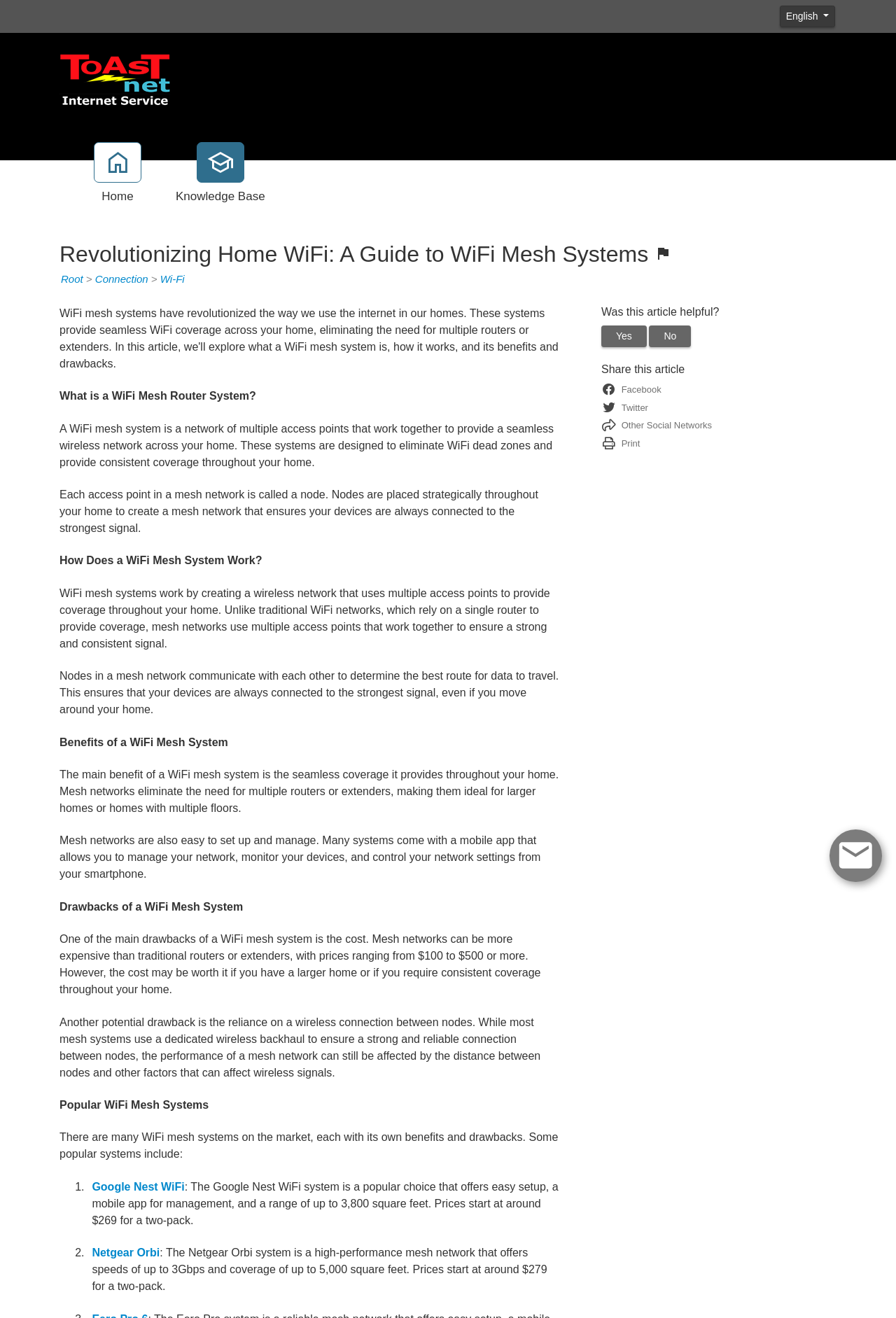Pinpoint the bounding box coordinates of the clickable area needed to execute the instruction: "Click the 'Live Chat is OFFLINE' button". The coordinates should be specified as four float numbers between 0 and 1, i.e., [left, top, right, bottom].

[0.893, 0.676, 0.984, 0.684]